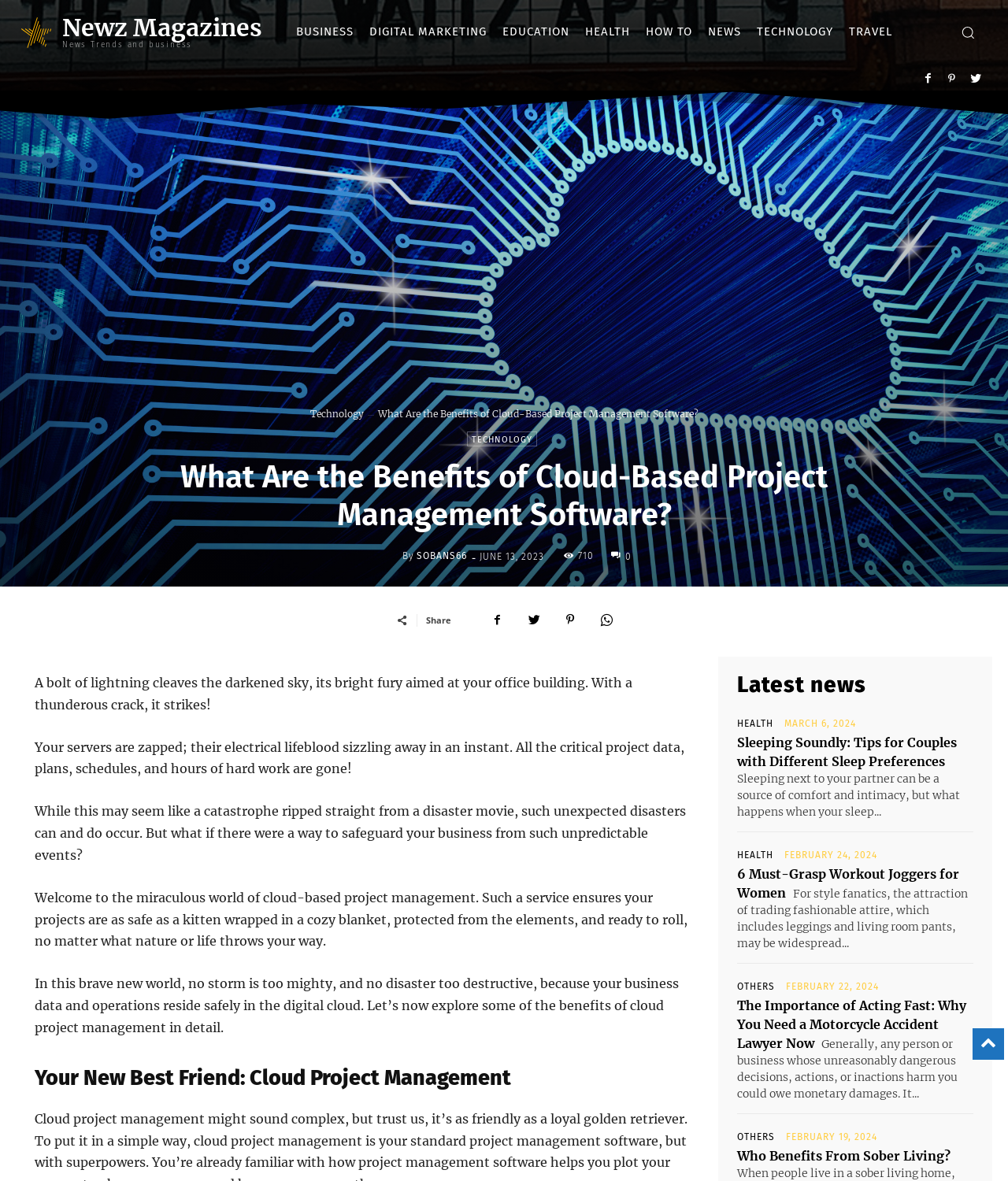From the given element description: "Digital Marketing", find the bounding box for the UI element. Provide the coordinates as four float numbers between 0 and 1, in the order [left, top, right, bottom].

[0.359, 0.007, 0.491, 0.047]